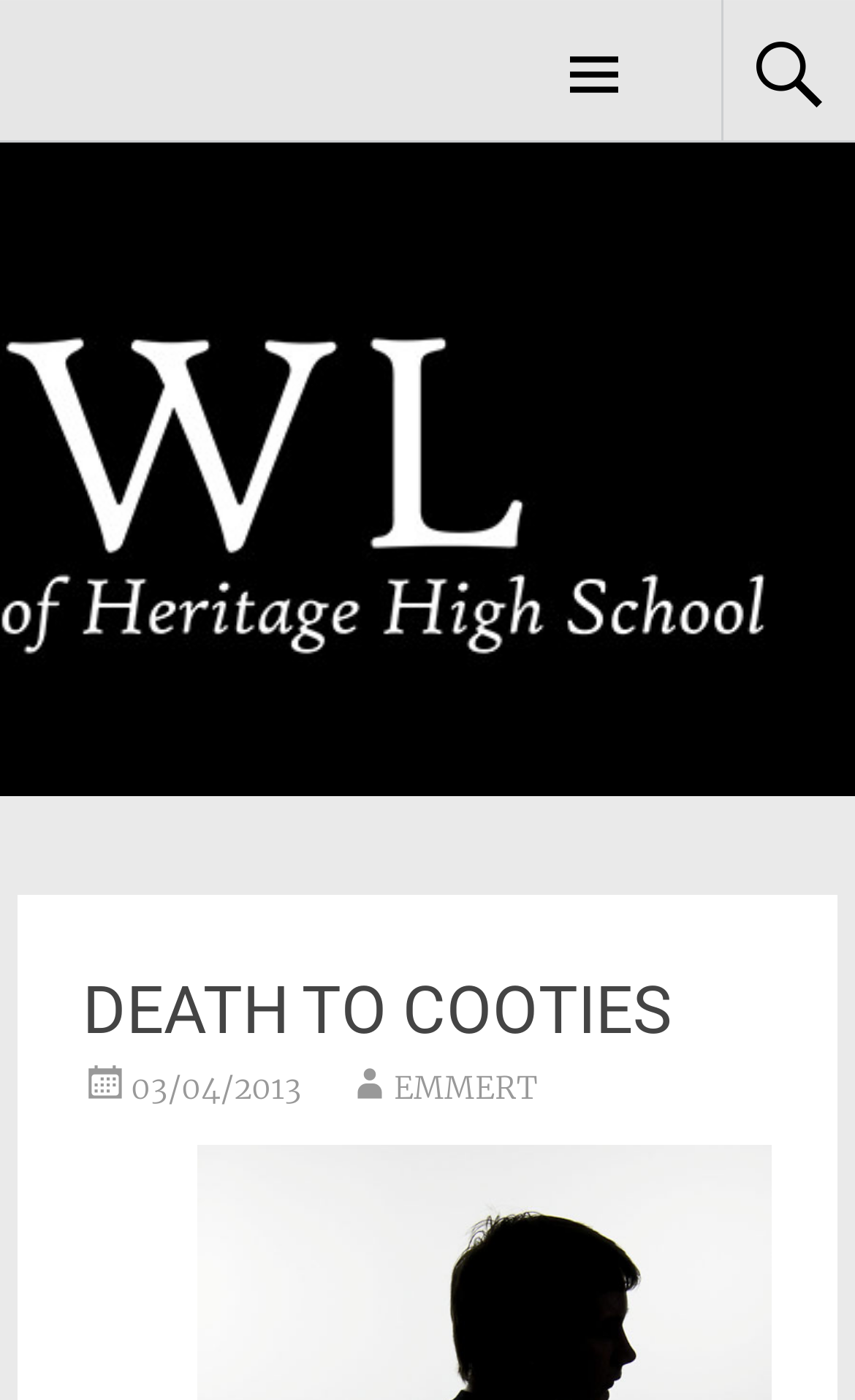What is the date in the header section?
Look at the image and respond with a one-word or short-phrase answer.

03/04/2013